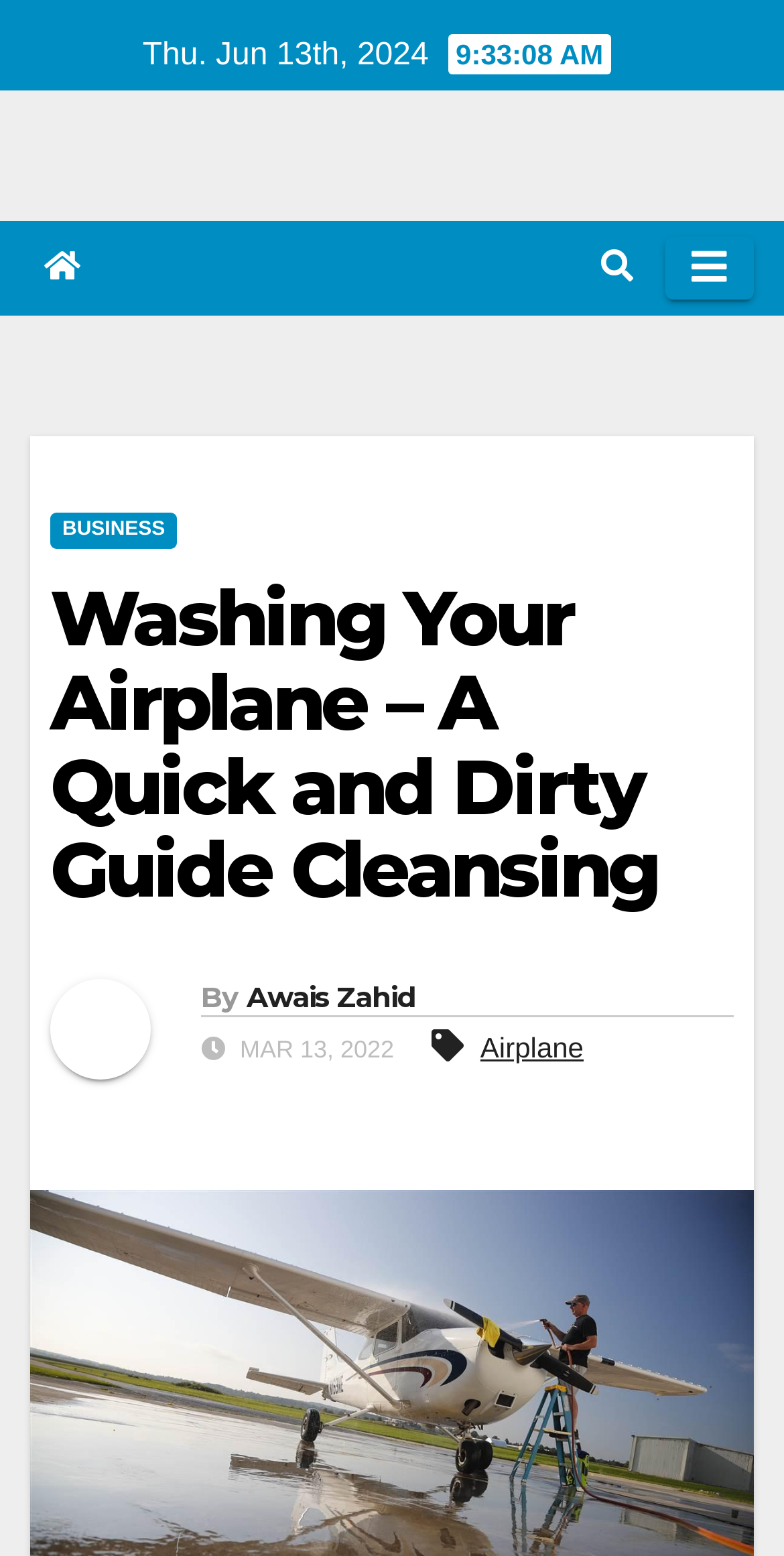What is the category of the article?
Please answer the question with as much detail as possible using the screenshot.

I found the category of the article by looking at the link element with the content 'BUSINESS' which is located in the navigation menu.